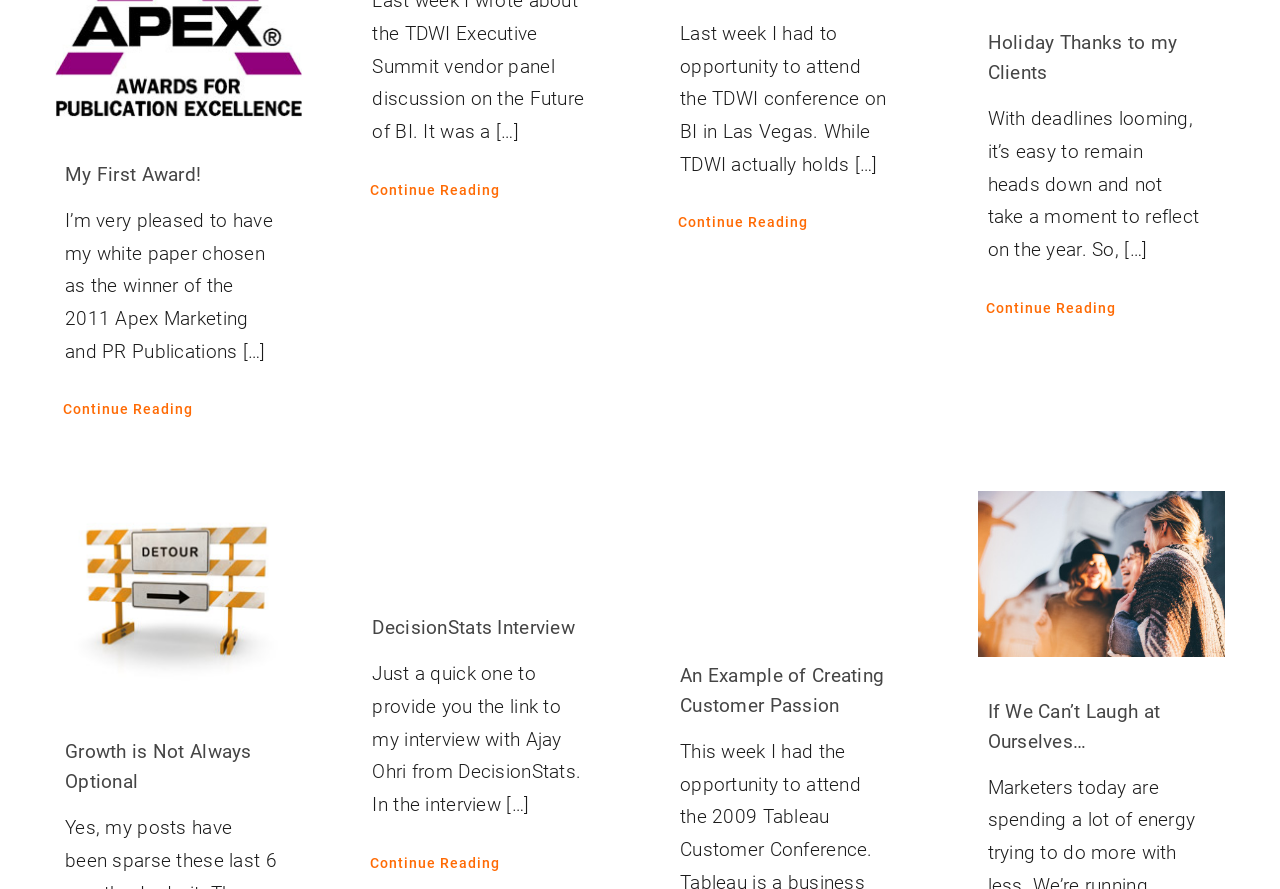Find and provide the bounding box coordinates for the UI element described here: "DecisionStats Interview". The coordinates should be given as four float numbers between 0 and 1: [left, top, right, bottom].

[0.291, 0.693, 0.449, 0.719]